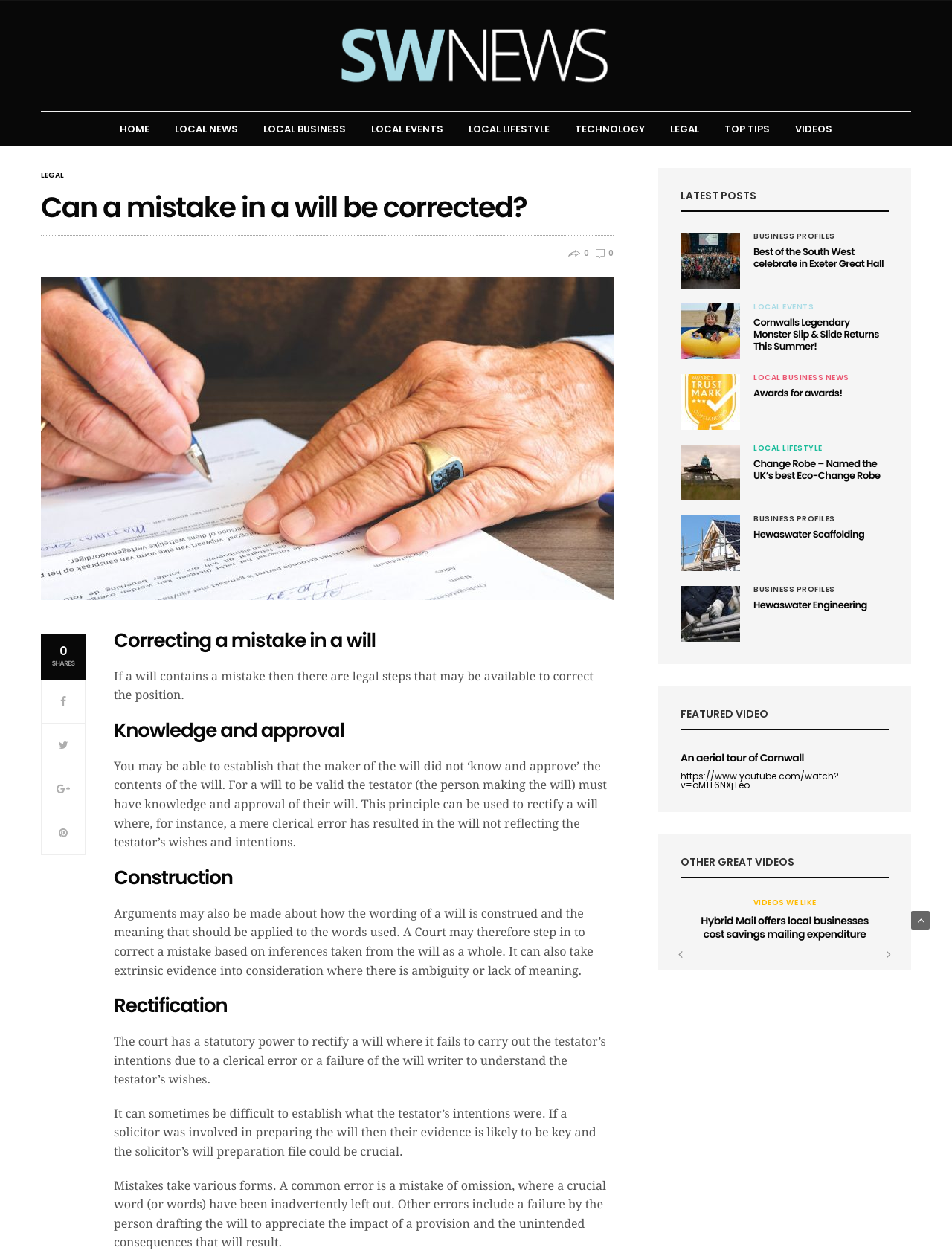Please provide the bounding box coordinate of the region that matches the element description: parent_node: HOME. Coordinates should be in the format (top-left x, top-left y, bottom-right x, bottom-right y) and all values should be between 0 and 1.

[0.957, 0.725, 0.977, 0.74]